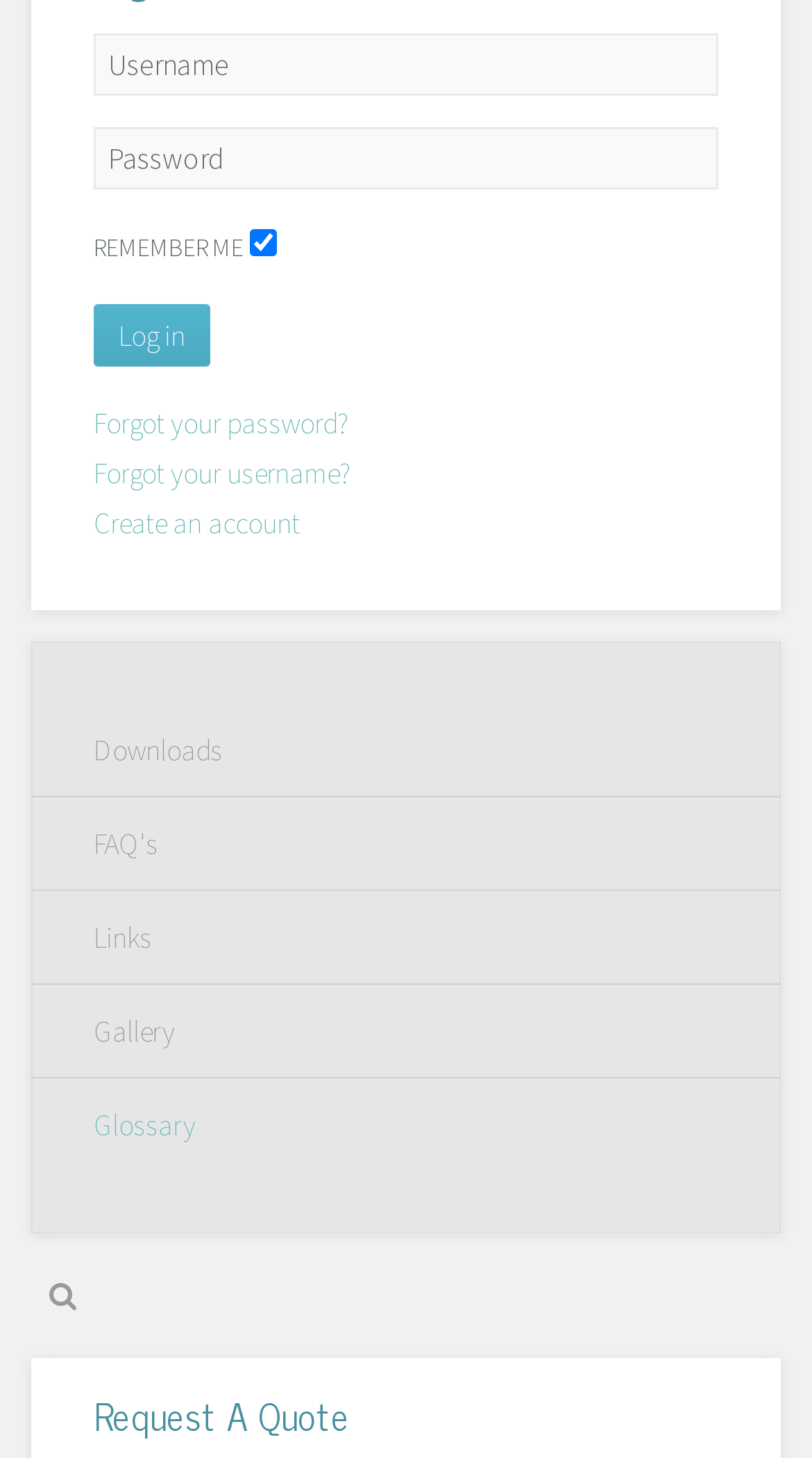Please identify the bounding box coordinates of the element on the webpage that should be clicked to follow this instruction: "Create an account". The bounding box coordinates should be given as four float numbers between 0 and 1, formatted as [left, top, right, bottom].

[0.115, 0.346, 0.369, 0.372]